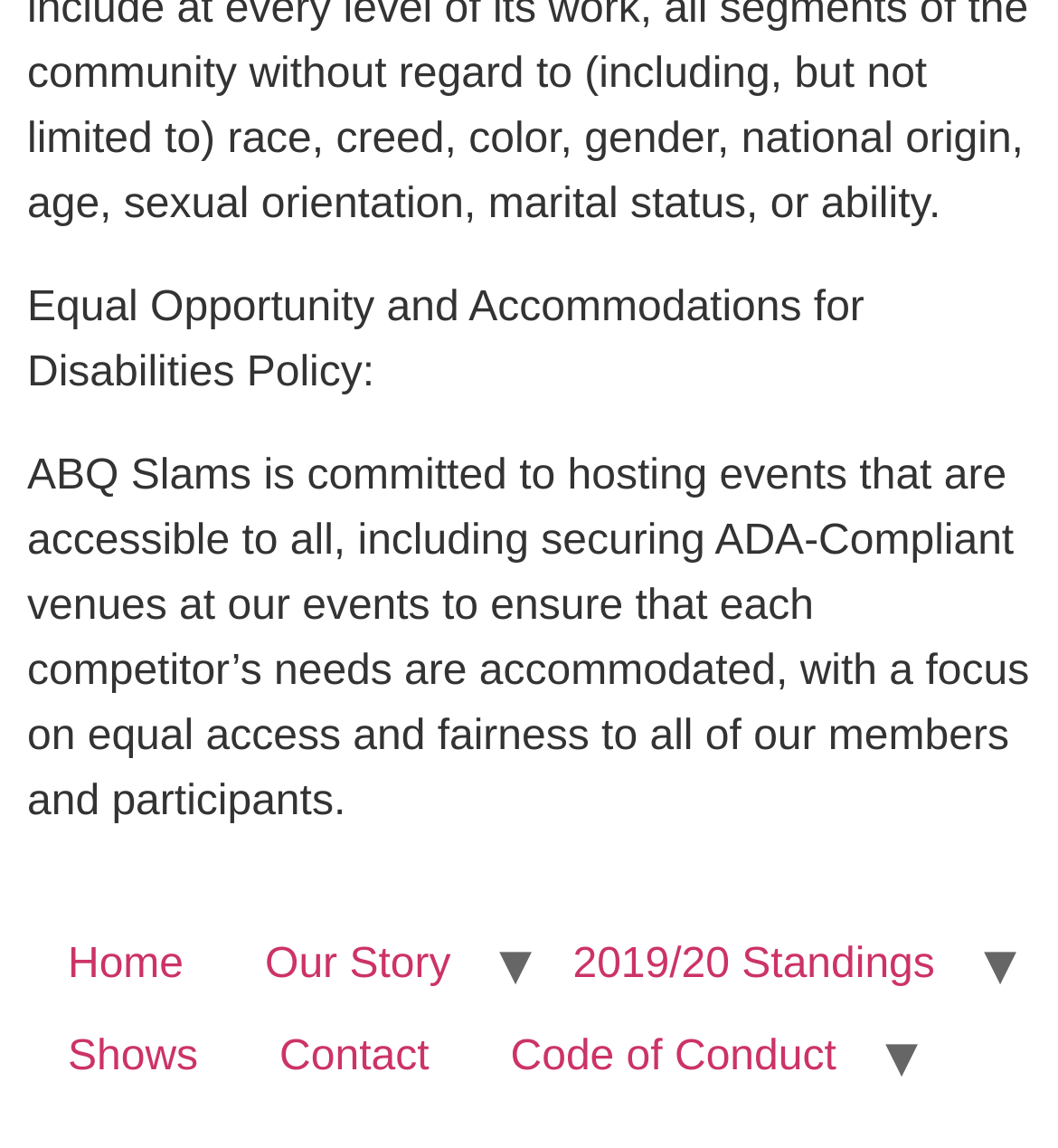Please give a one-word or short phrase response to the following question: 
What are the different sections available on the webpage?

Home, Our Story, 2019/20 Standings, Shows, Contact, Code of Conduct